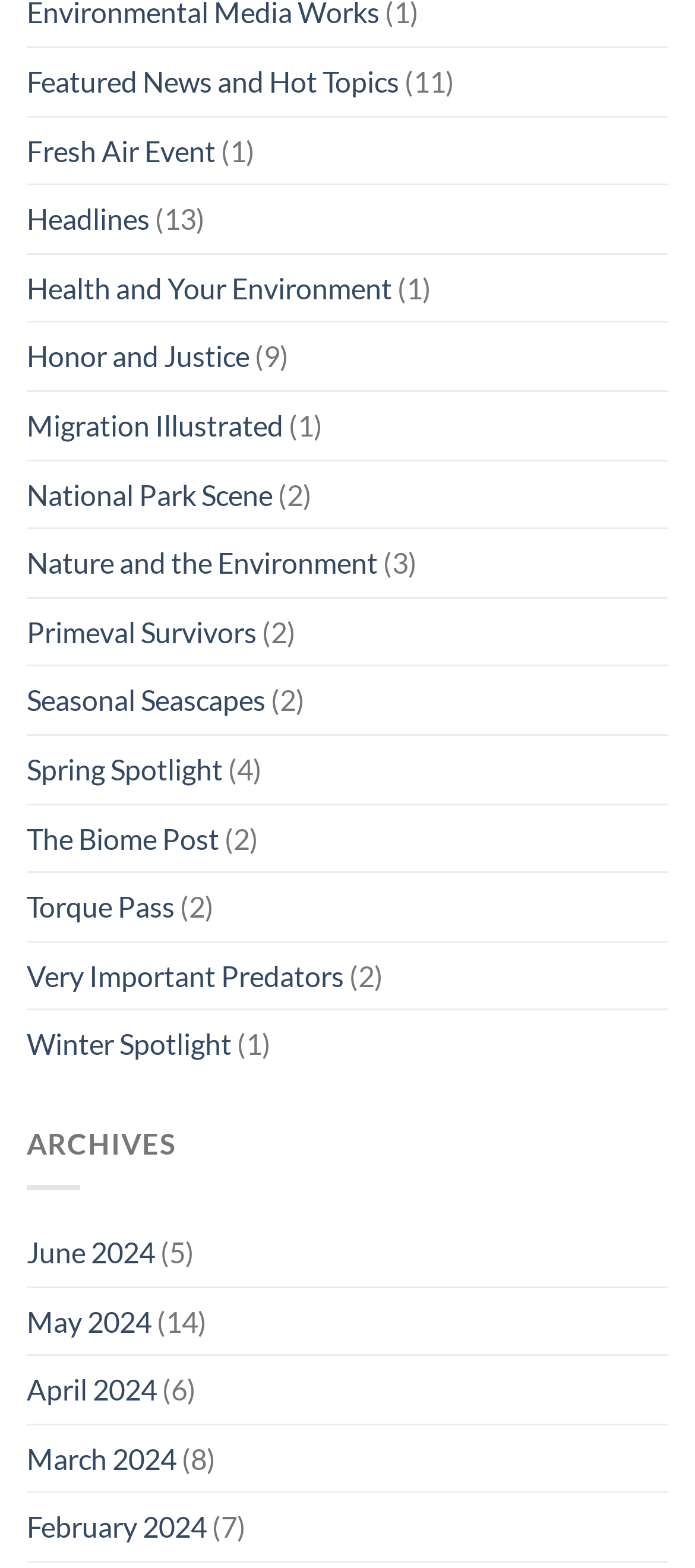Look at the image and write a detailed answer to the question: 
What is the position of 'Honor and Justice'?

I compared the y1 and y2 coordinates of the link elements with the texts 'Honor and Justice' and 'Migration Illustrated', and found that 'Honor and Justice' has smaller y1 and y2 values, which means it is located above 'Migration Illustrated'.